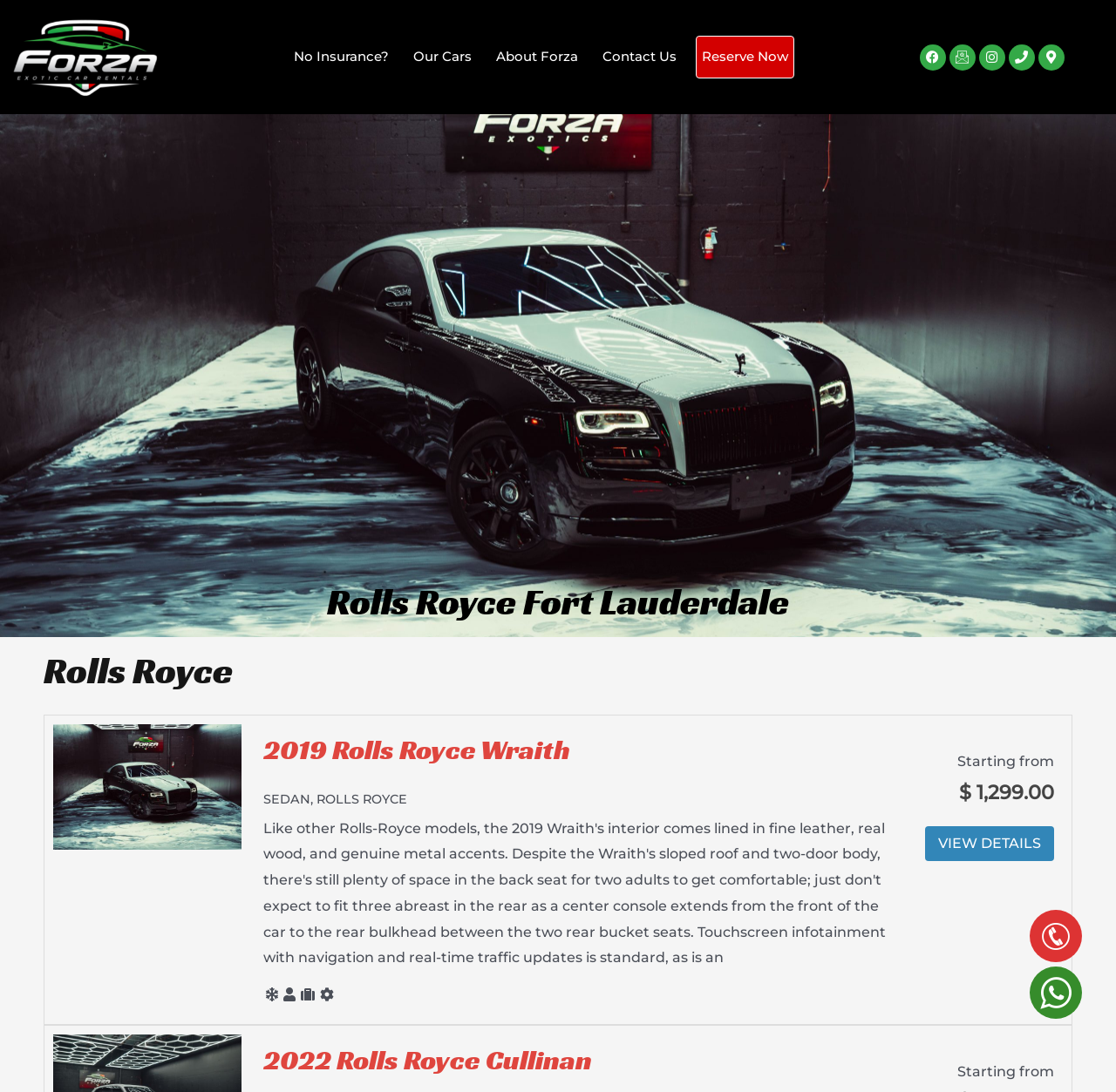Locate the bounding box coordinates of the area you need to click to fulfill this instruction: 'Contact Us'. The coordinates must be in the form of four float numbers ranging from 0 to 1: [left, top, right, bottom].

[0.535, 0.034, 0.611, 0.071]